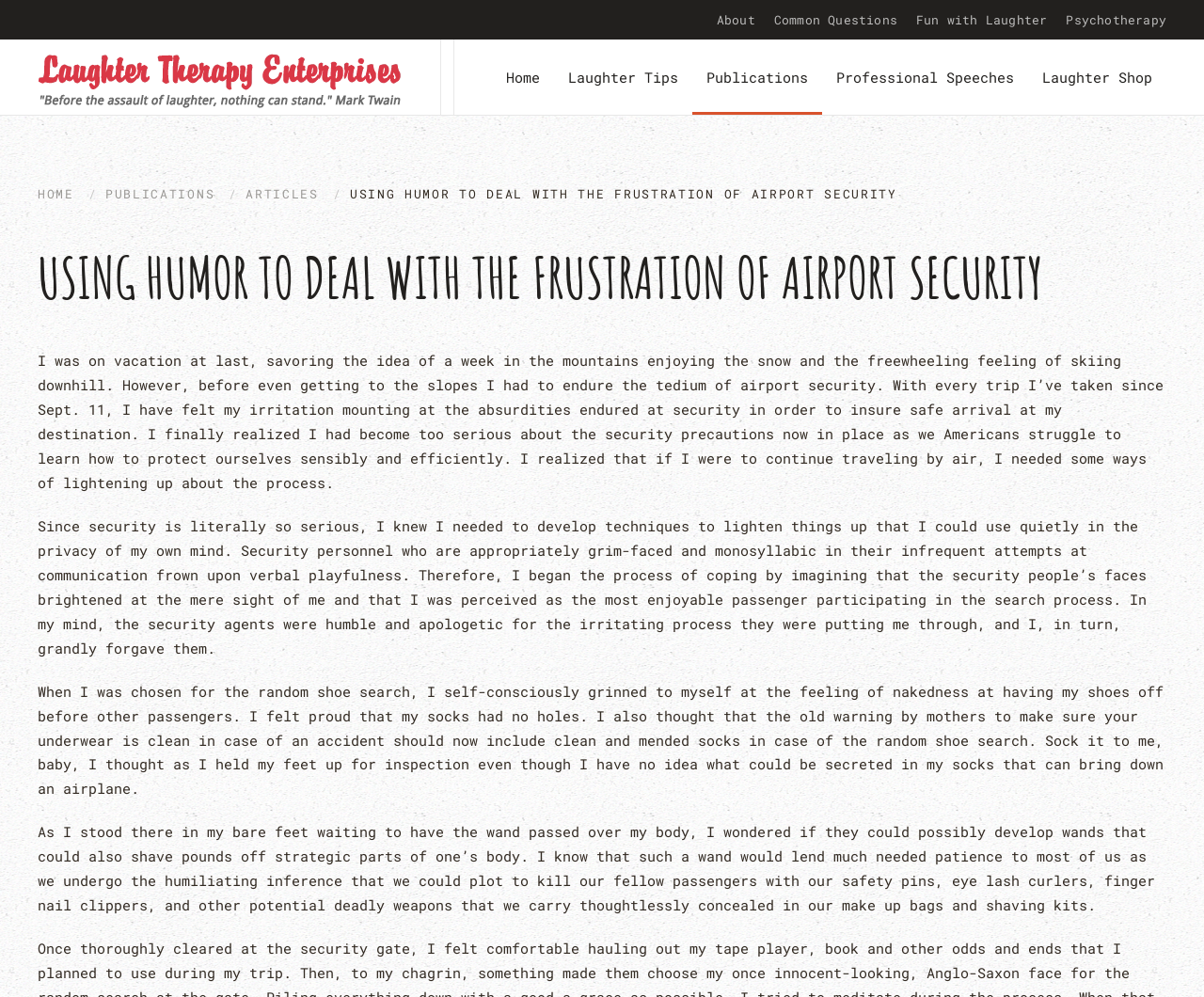What is the purpose of the 'Laughter Tips' button?
Answer the question with a single word or phrase derived from the image.

To provide laughter tips